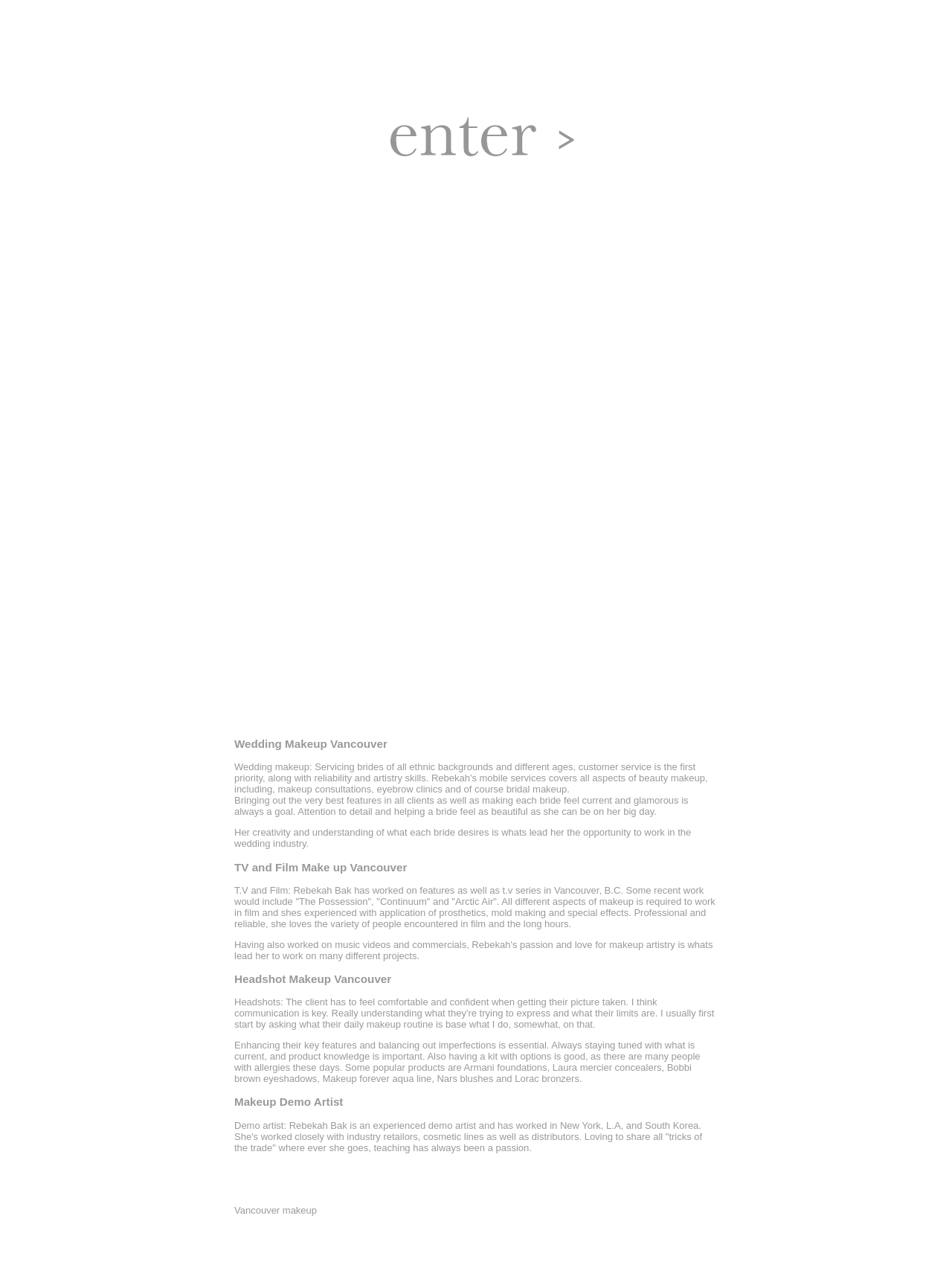What is one of the popular products used by Rebekah Bak?
Refer to the image and give a detailed answer to the query.

According to the webpage, Rebekah Bak uses various products, including Armani foundations, Laura mercier concealers, Bobbi brown eyeshadows, and others, to enhance her clients' features and balance out imperfections.